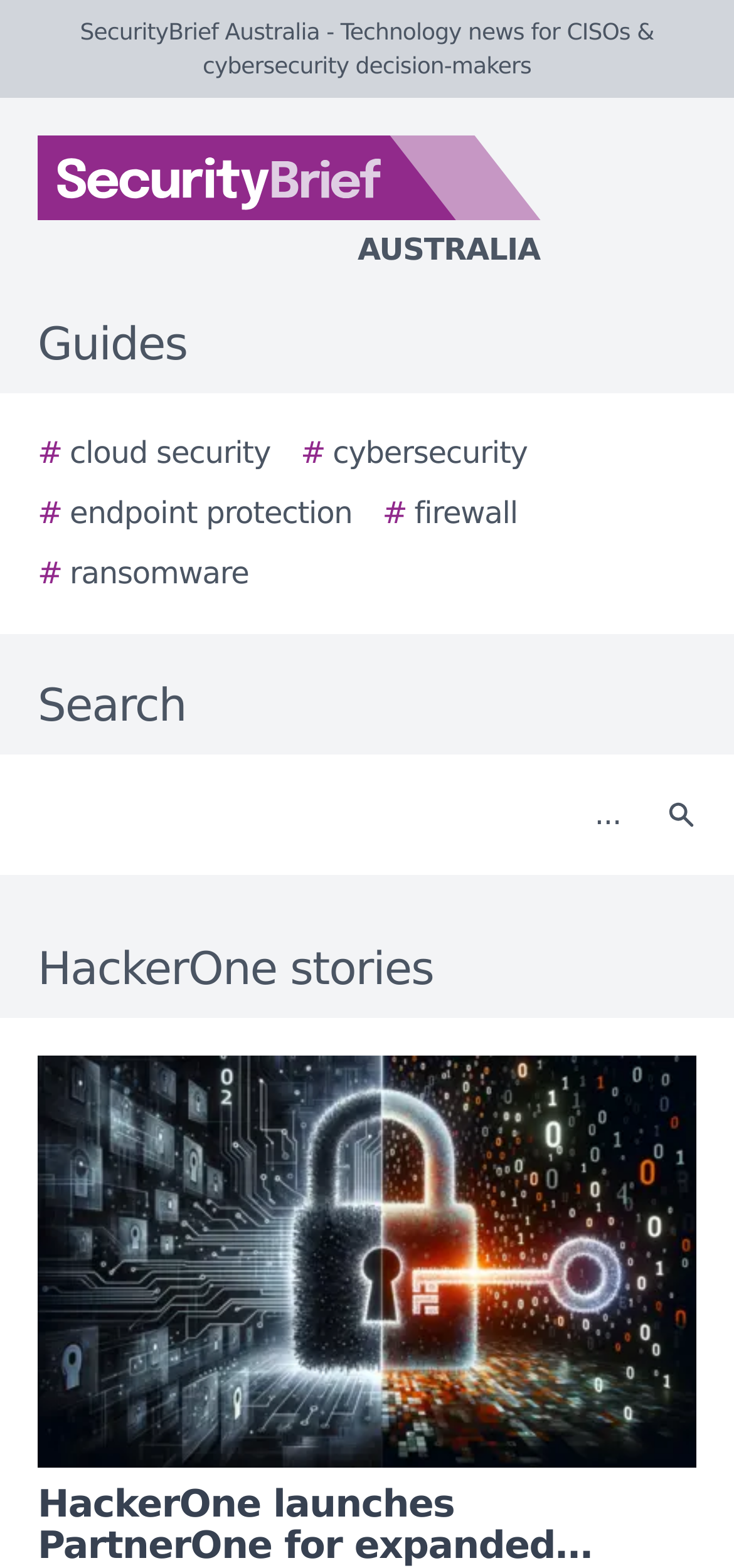What categories are available for guides?
Using the details from the image, give an elaborate explanation to answer the question.

The categories for guides can be found by examining the link elements below the 'Guides' static text element. These links have text contents of '# cloud security', '# cybersecurity', '# endpoint protection', '# firewall', and '# ransomware'.